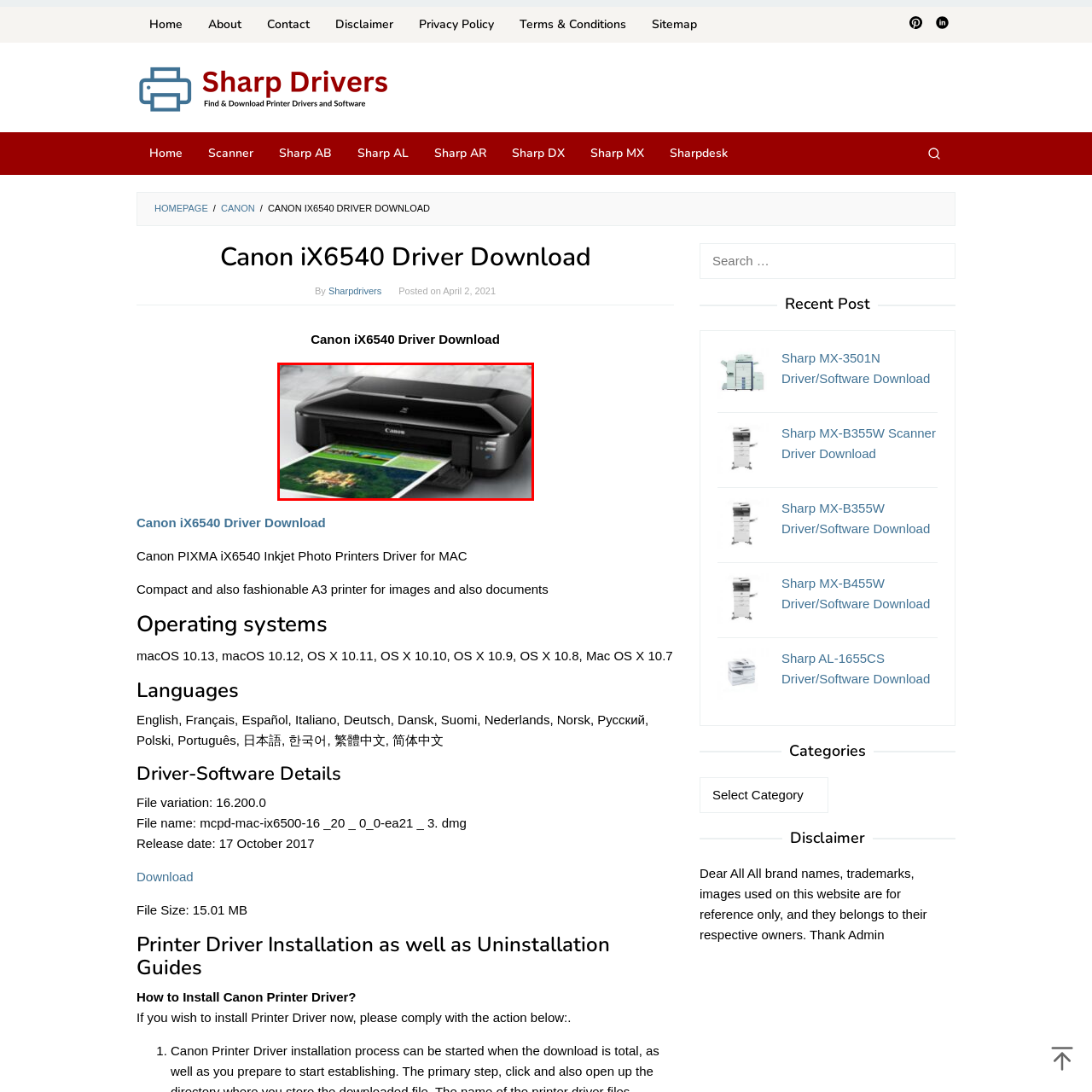What size documents can the printer handle?
Please review the image inside the red bounding box and answer using a single word or phrase.

A3-sized